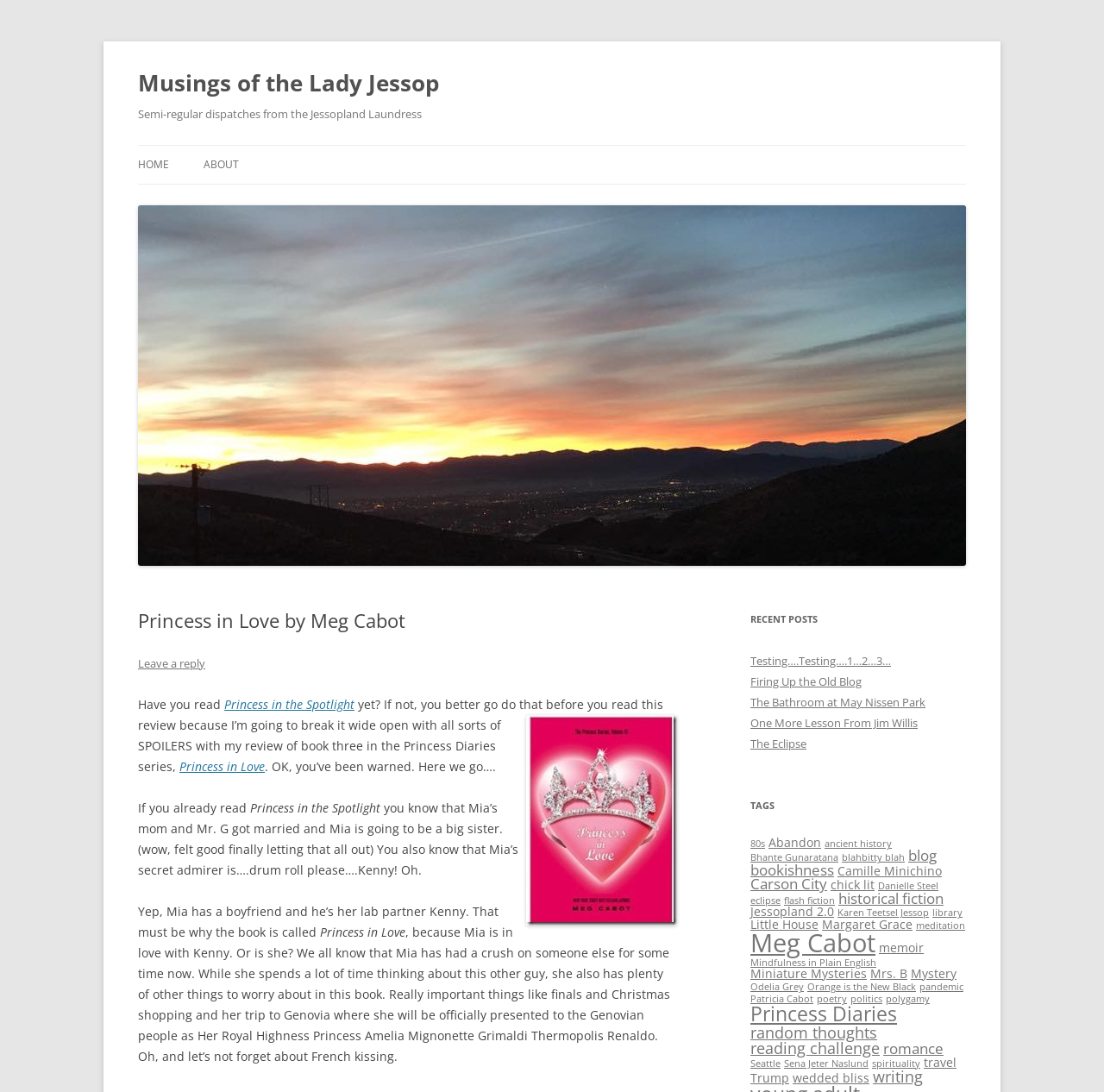Describe every aspect of the webpage in a detailed manner.

The webpage is a blog titled "Musings of the Lady Jessop" with a focus on book reviews and personal musings. At the top, there is a heading with the blog title and a link to the homepage. Below this, there is a secondary heading that describes the blog as "Semi-regular dispatches from the Jessopland Laundress." 

To the right of the headings, there is a navigation menu with links to the homepage, about page, and a "Skip to content" option. 

The main content of the page is a book review of "Princess in Love" by Meg Cabot, which is the third book in the Princess Diaries series. The review is divided into several paragraphs, with spoilers warned at the beginning. The text discusses the plot of the book, including Mia's relationships and her royal duties. There are also several links to other books in the series and related topics.

On the right-hand side of the page, there are two columns of links. The top column is titled "RECENT POSTS" and lists several recent blog posts with titles such as "Testing….Testing….1…2…3…" and "The Eclipse." The bottom column is titled "TAGS" and lists numerous tags related to books, authors, and genres, with the number of items in each category in parentheses.

There is also an image of the book cover "Princess in Love" on the page, which is located below the review text.